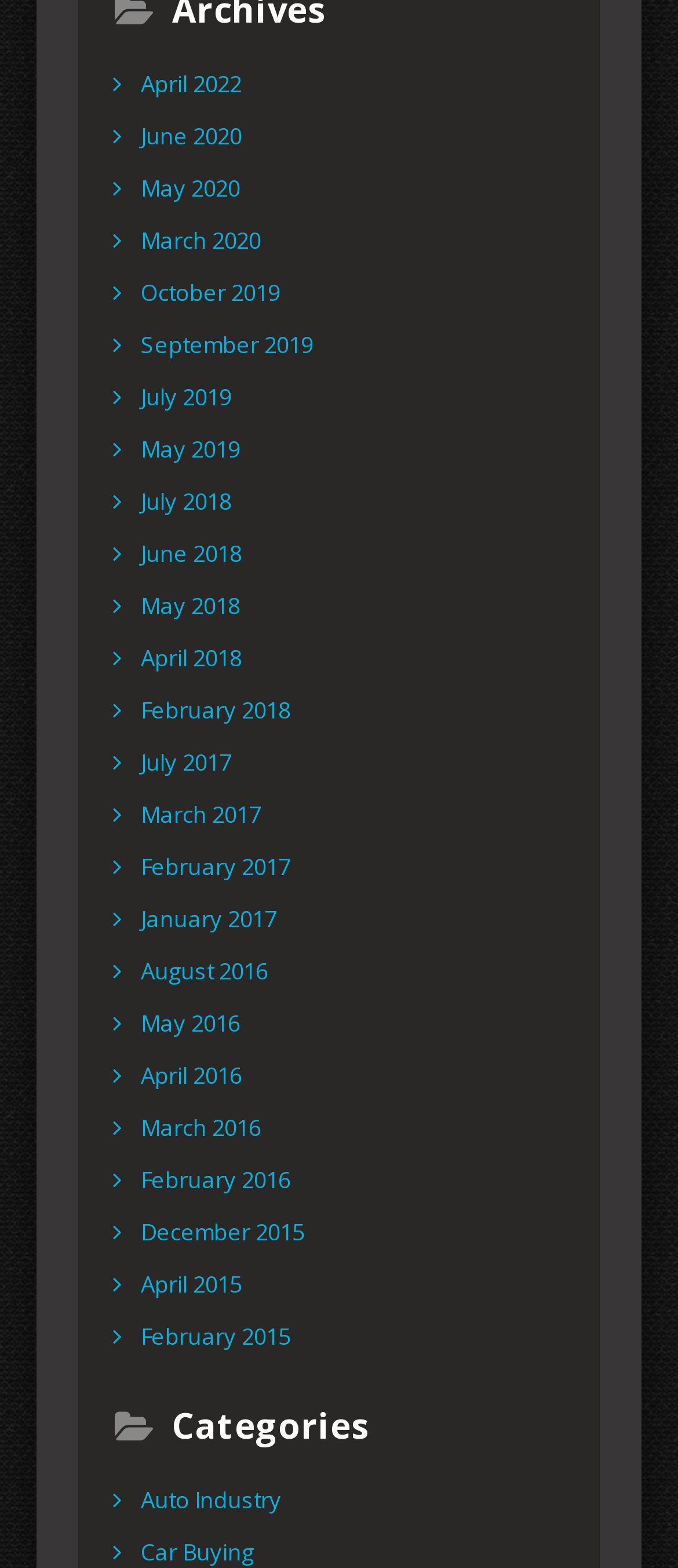Identify the bounding box coordinates of the HTML element based on this description: "August 2016".

[0.195, 0.608, 0.408, 0.63]